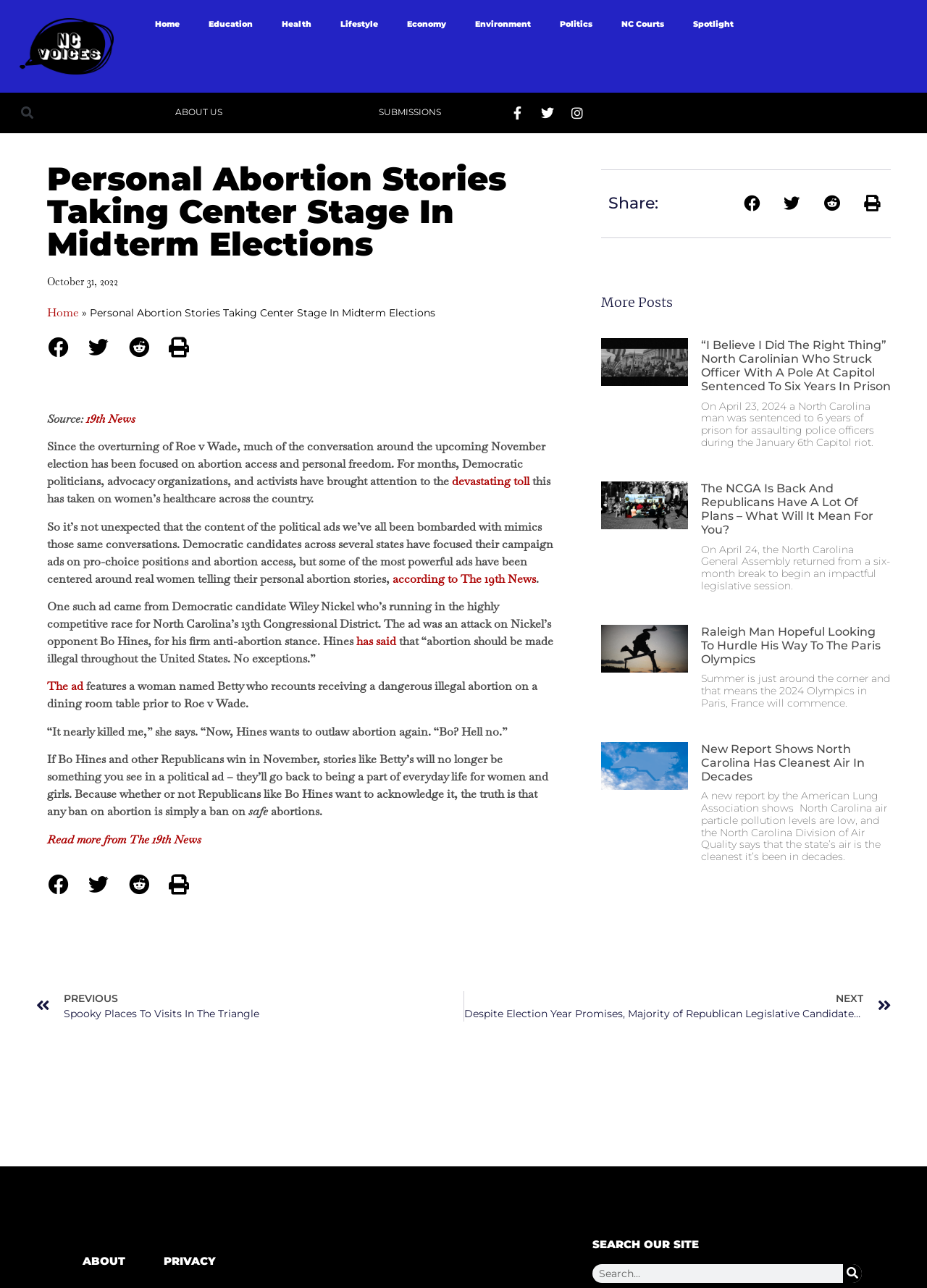From the webpage screenshot, predict the bounding box coordinates (top-left x, top-left y, bottom-right x, bottom-right y) for the UI element described here: Lifestyle

[0.352, 0.006, 0.424, 0.031]